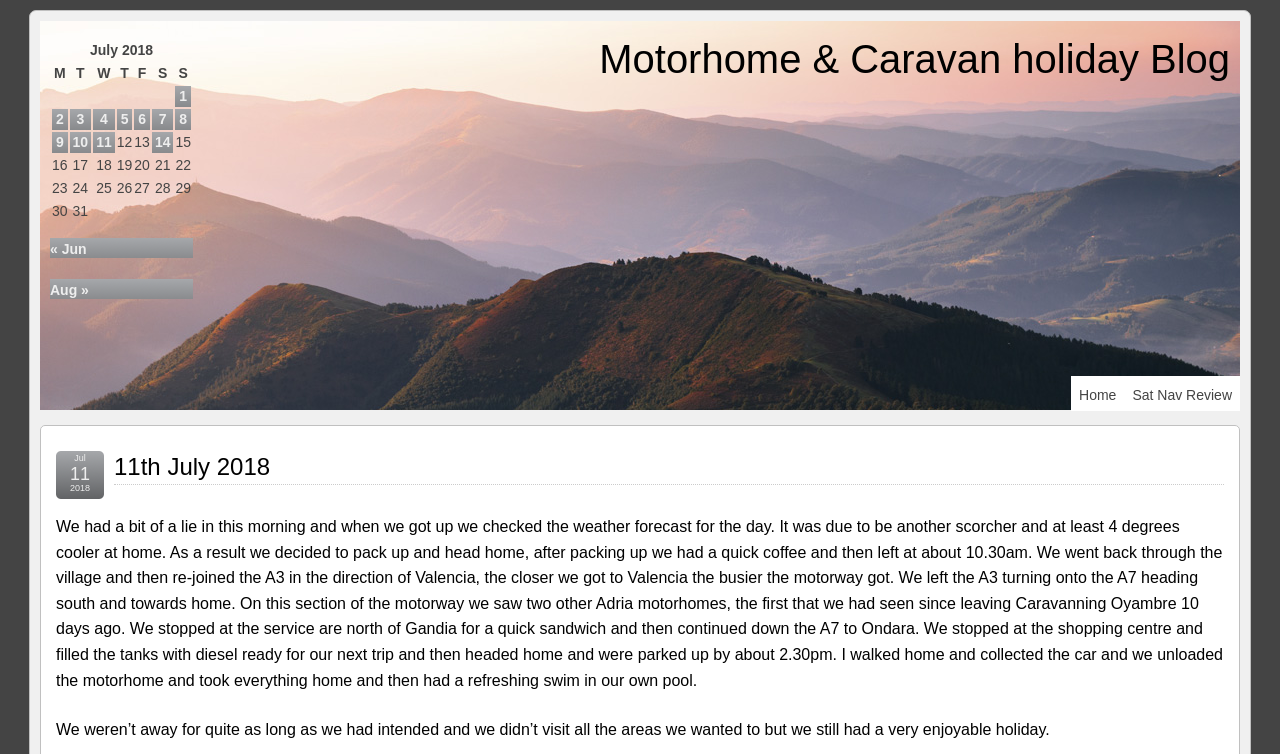Please find the bounding box for the UI component described as follows: "3".

[0.054, 0.145, 0.071, 0.172]